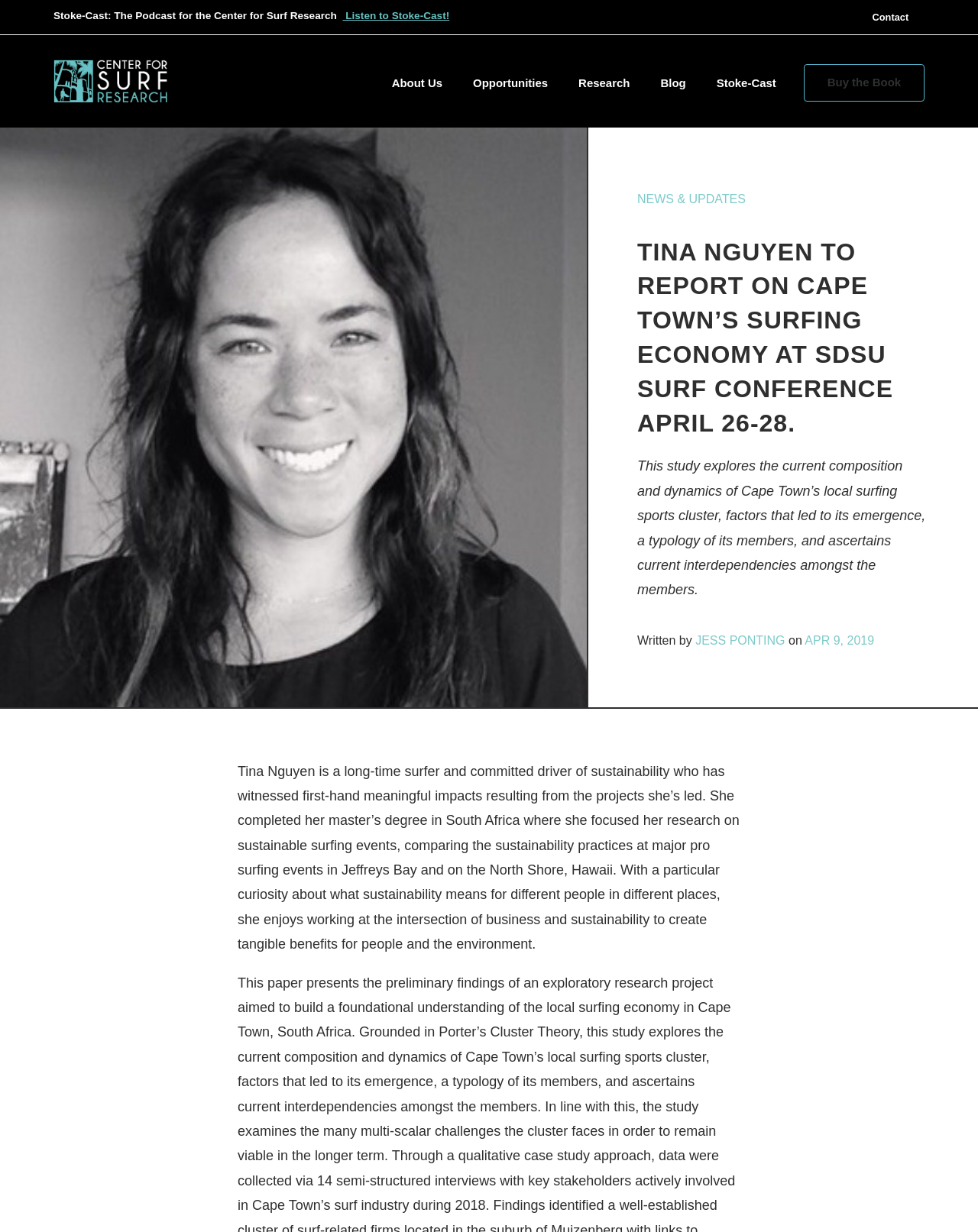Who is the author of the article about Cape Town's surfing economy?
Please use the image to provide a one-word or short phrase answer.

Jess Ponting